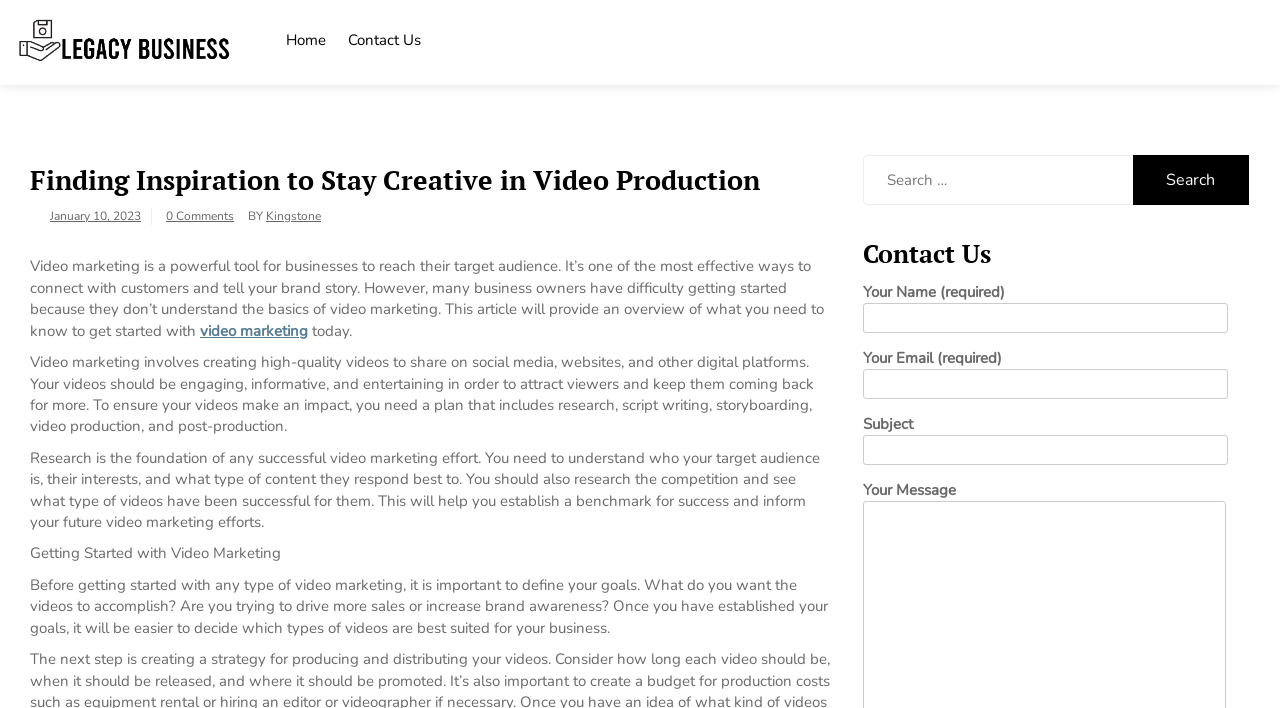Please identify the bounding box coordinates of the clickable element to fulfill the following instruction: "Search for something". The coordinates should be four float numbers between 0 and 1, i.e., [left, top, right, bottom].

[0.674, 0.219, 0.889, 0.29]